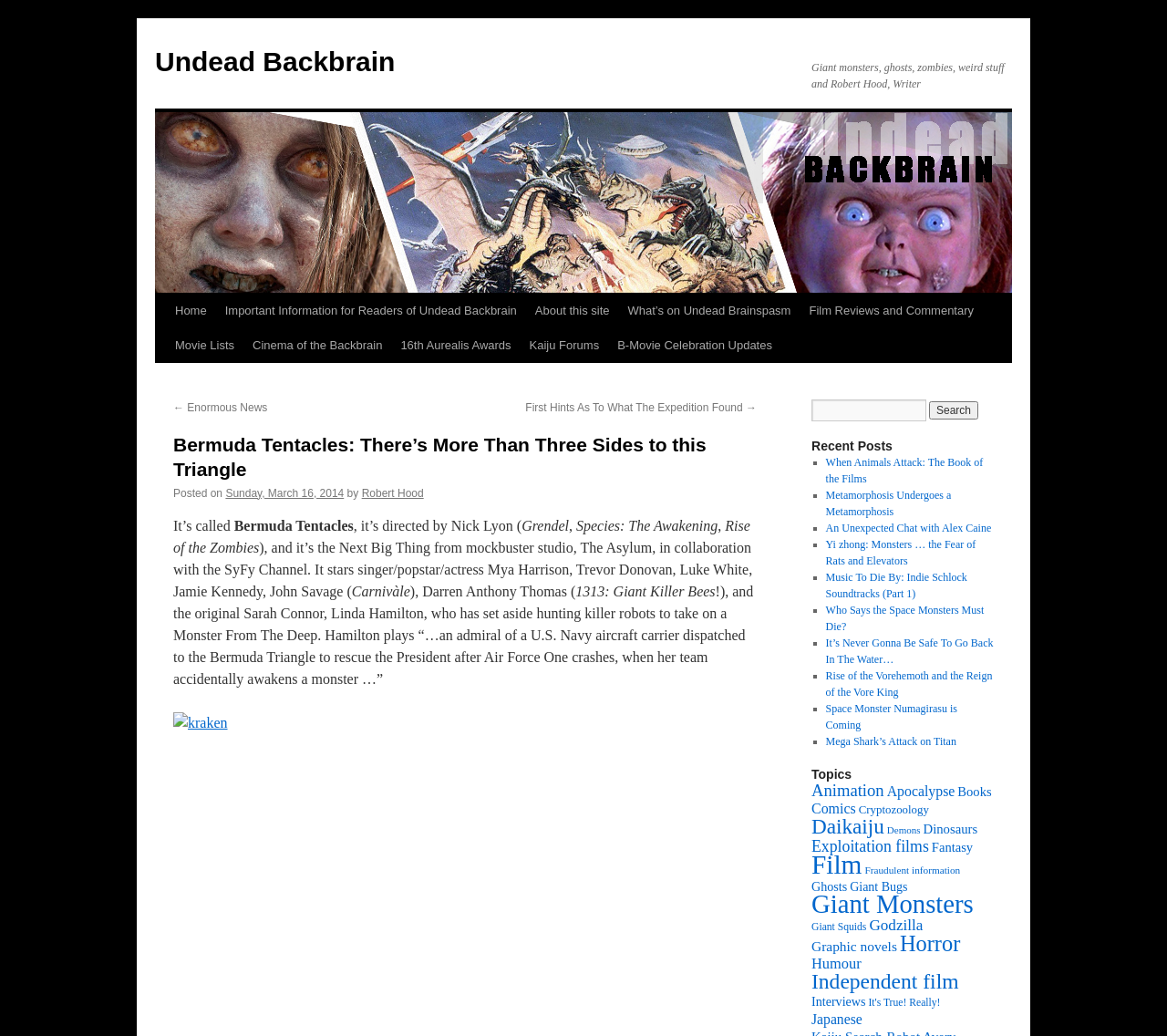For the given element description Smith, Pamela Colman, 1877-1925, determine the bounding box coordinates of the UI element. The coordinates should follow the format (top-left x, top-left y, bottom-right x, bottom-right y) and be within the range of 0 to 1.

None